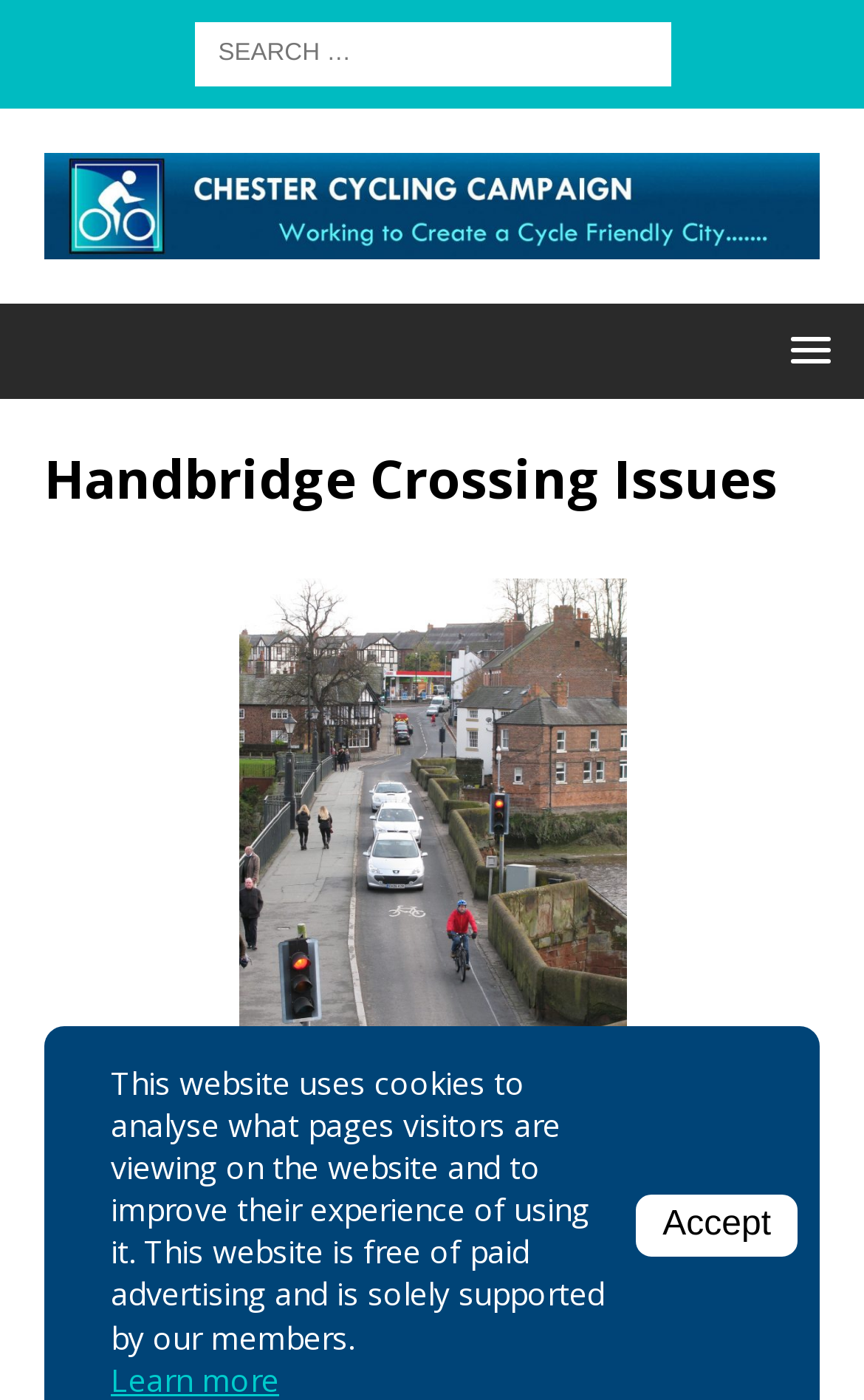Provide the bounding box coordinates for the UI element described in this sentence: "parent_node: Cyclist on Handbridge". The coordinates should be four float values between 0 and 1, i.e., [left, top, right, bottom].

[0.276, 0.749, 0.724, 0.779]